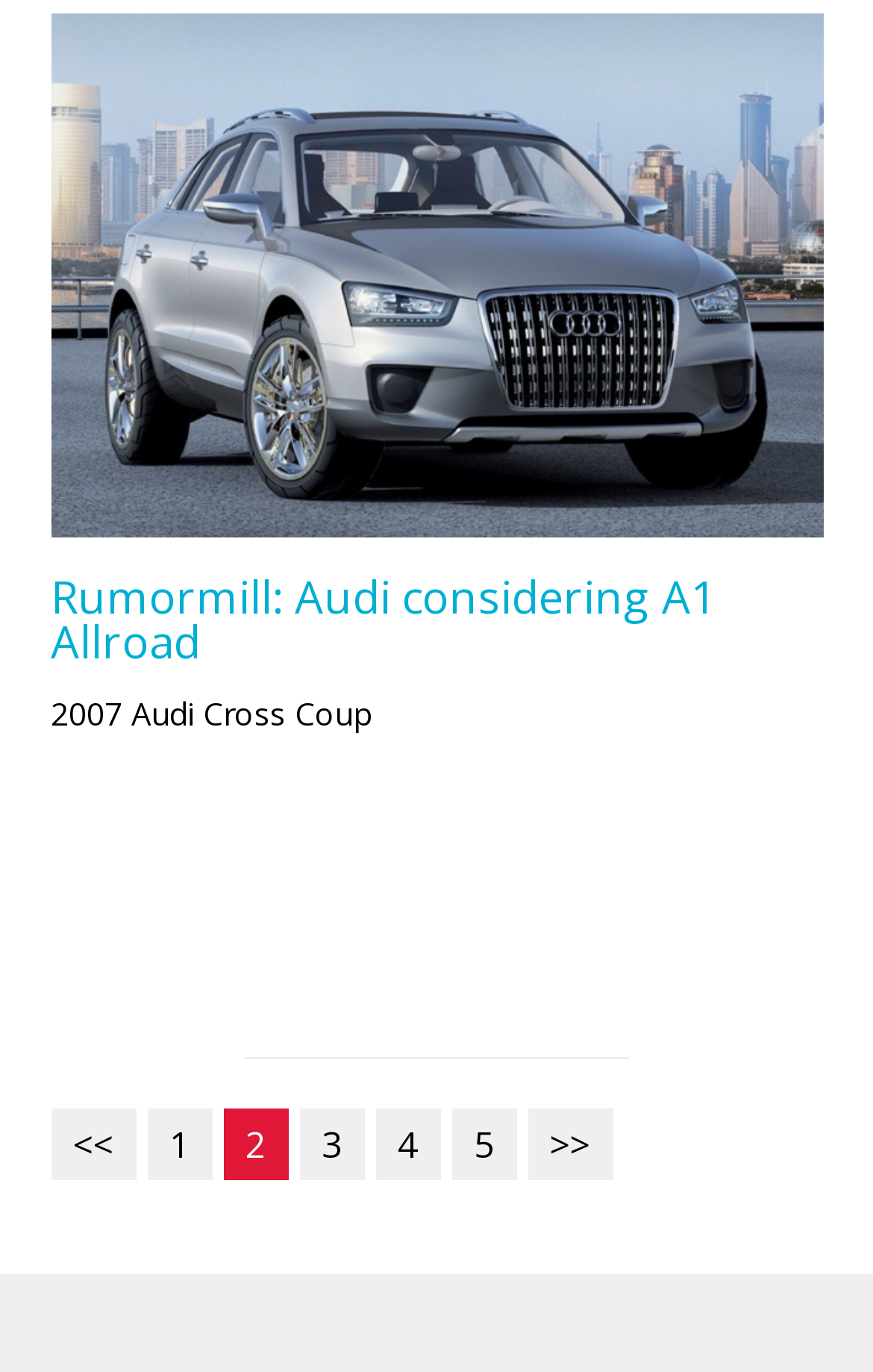Can you show the bounding box coordinates of the region to click on to complete the task described in the instruction: "Contact the author"?

None